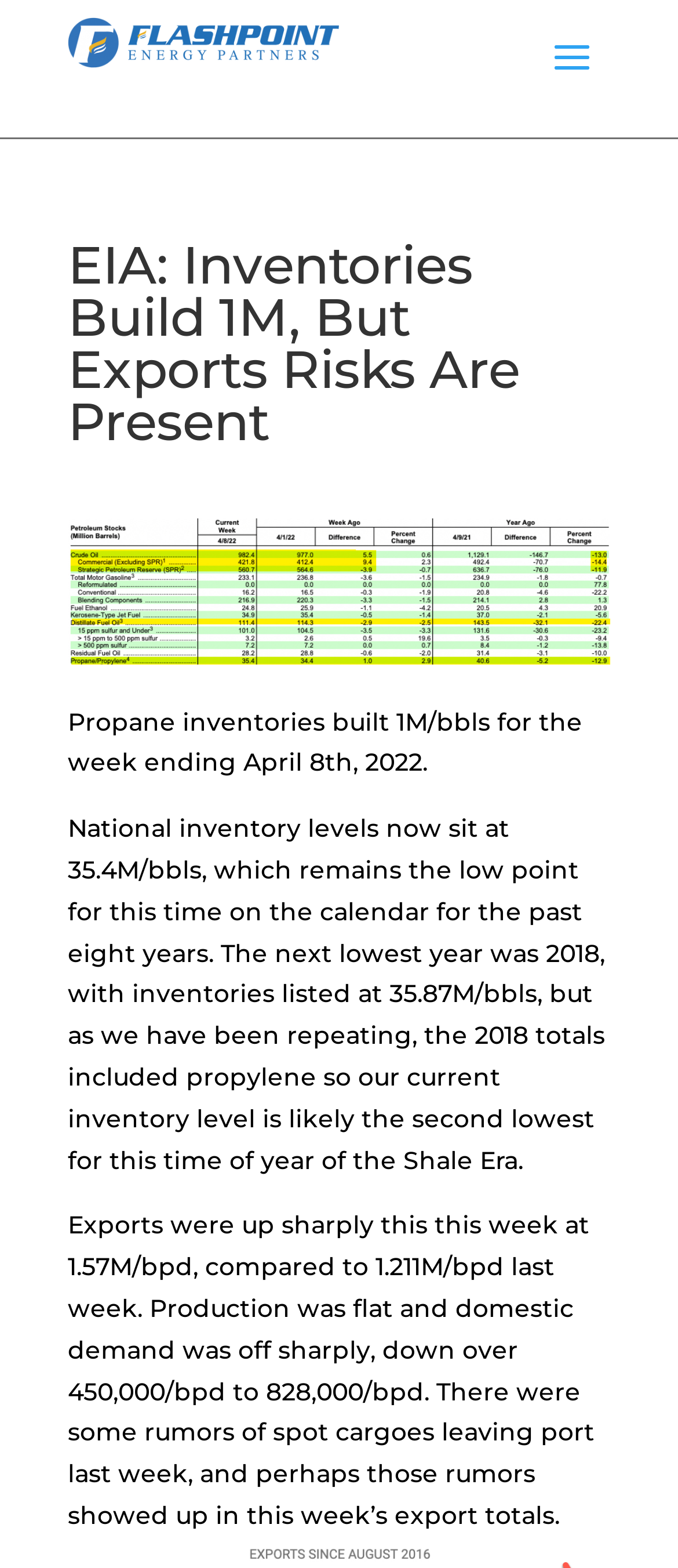Please provide a comprehensive response to the question based on the details in the image: What is the domestic demand level?

I found the answer in the StaticText element that says 'Production was flat and domestic demand was off sharply, down over 450,000/bpd to 828,000/bpd.'